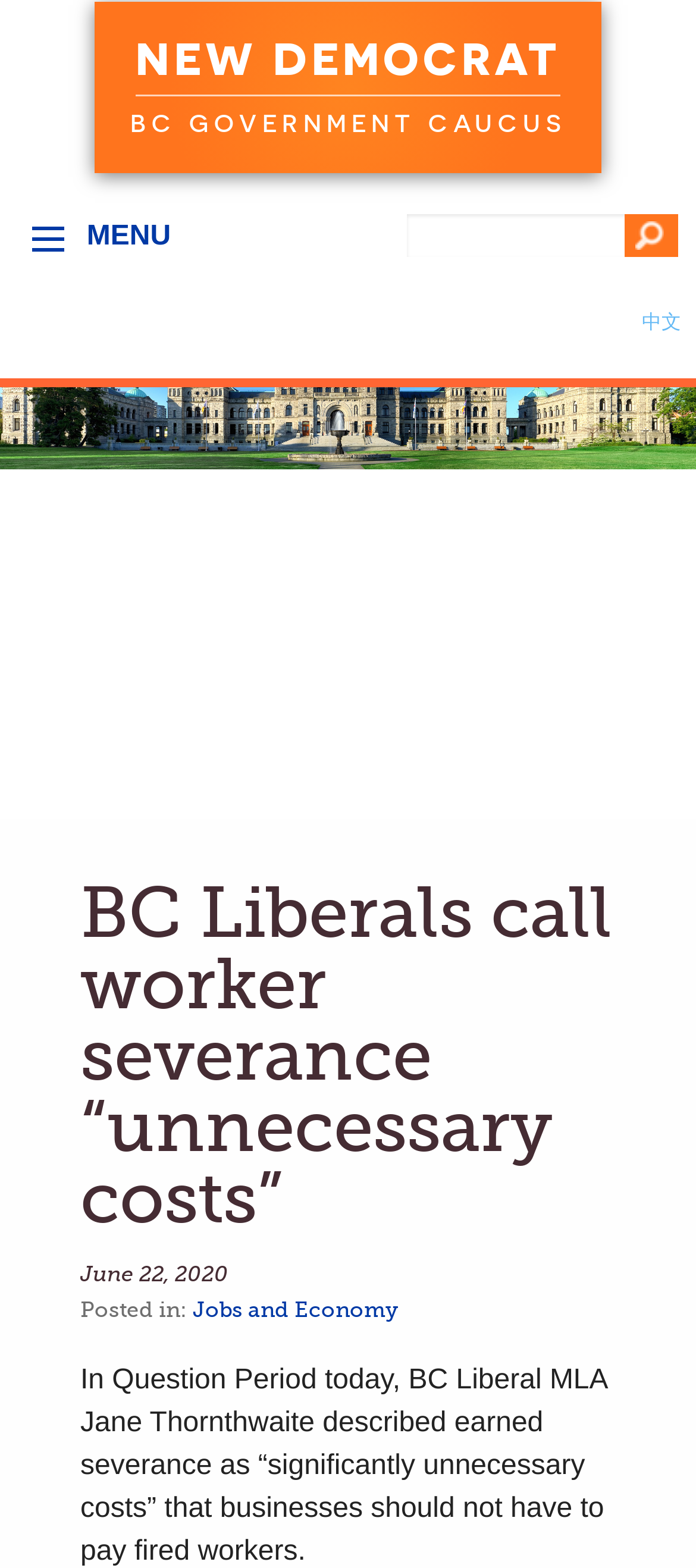What is the language of the webpage? Based on the image, give a response in one word or a short phrase.

English